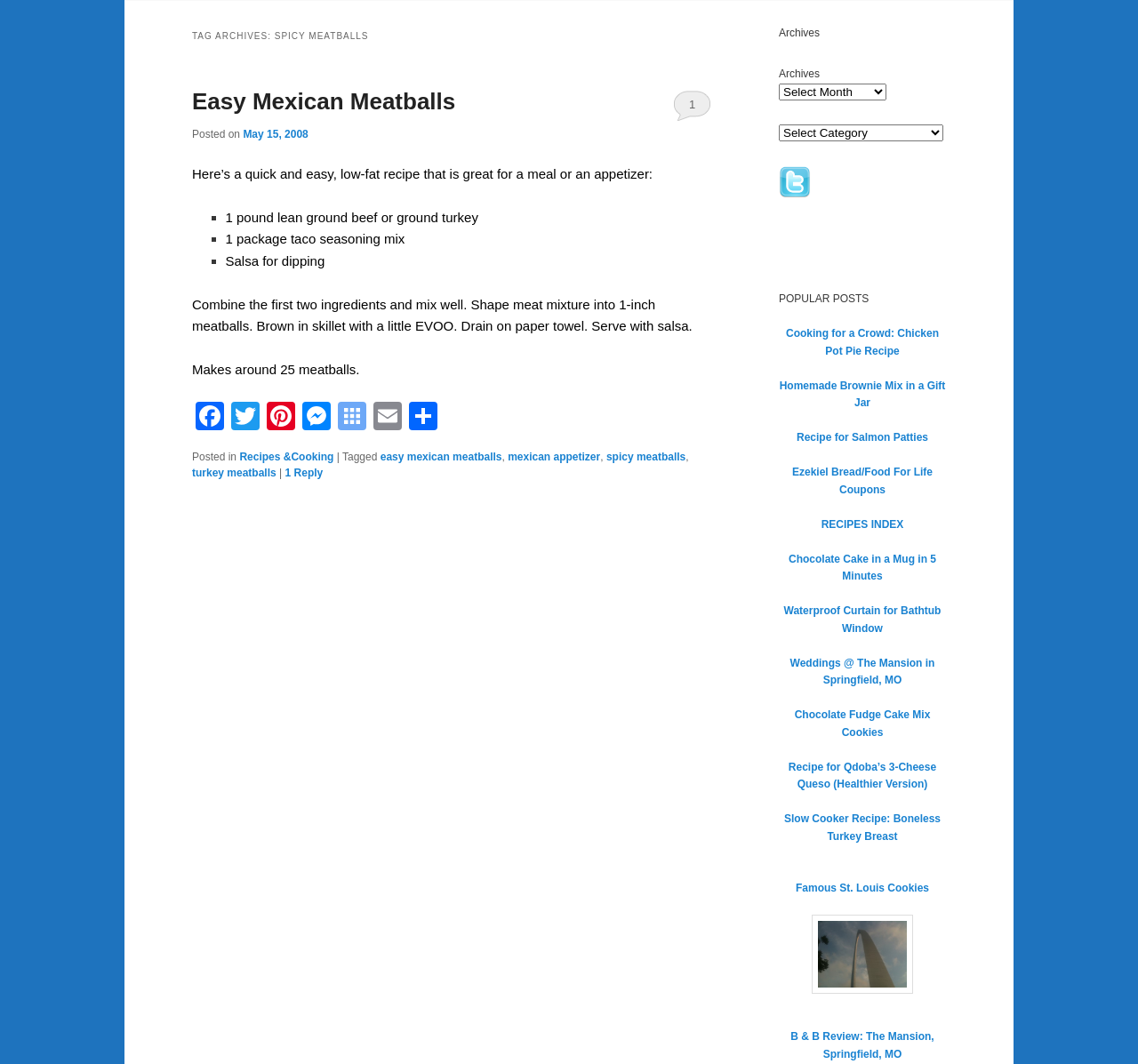Ascertain the bounding box coordinates for the UI element detailed here: "Facebook". The coordinates should be provided as [left, top, right, bottom] with each value being a float between 0 and 1.

[0.169, 0.378, 0.2, 0.409]